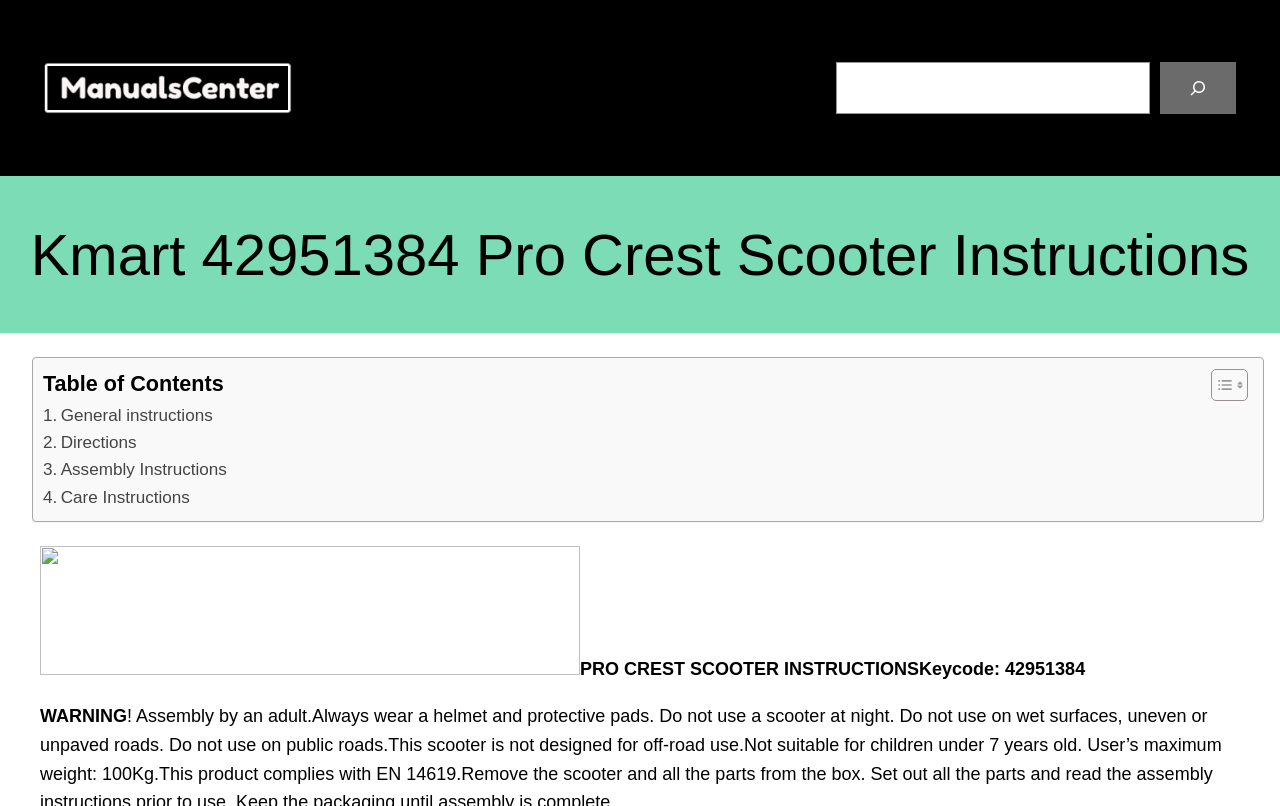Provide the bounding box for the UI element matching this description: "Care Instructions".

[0.034, 0.6, 0.148, 0.634]